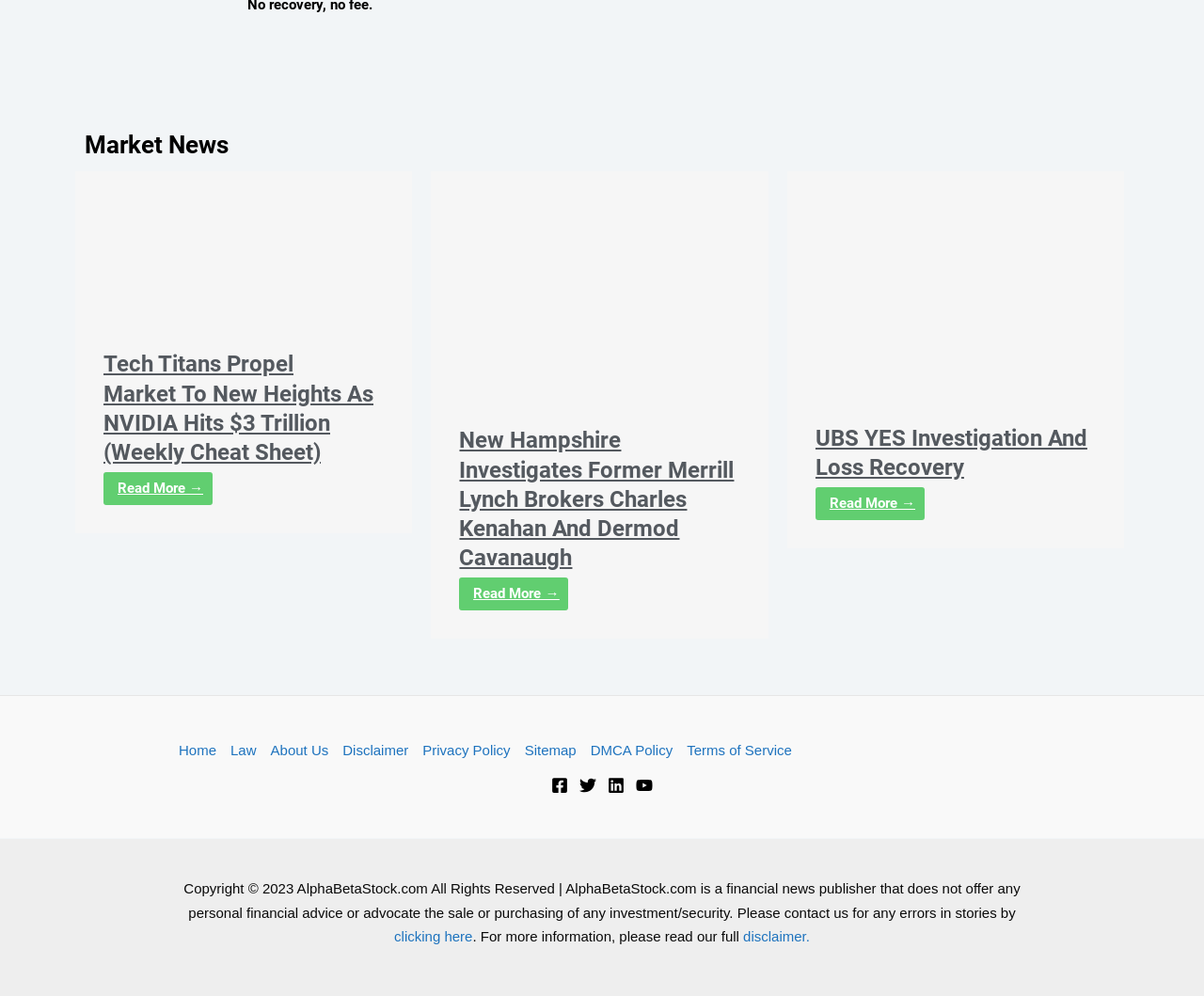Please provide the bounding box coordinates in the format (top-left x, top-left y, bottom-right x, bottom-right y). Remember, all values are floating point numbers between 0 and 1. What is the bounding box coordinate of the region described as: Terms of Service

[0.565, 0.742, 0.658, 0.766]